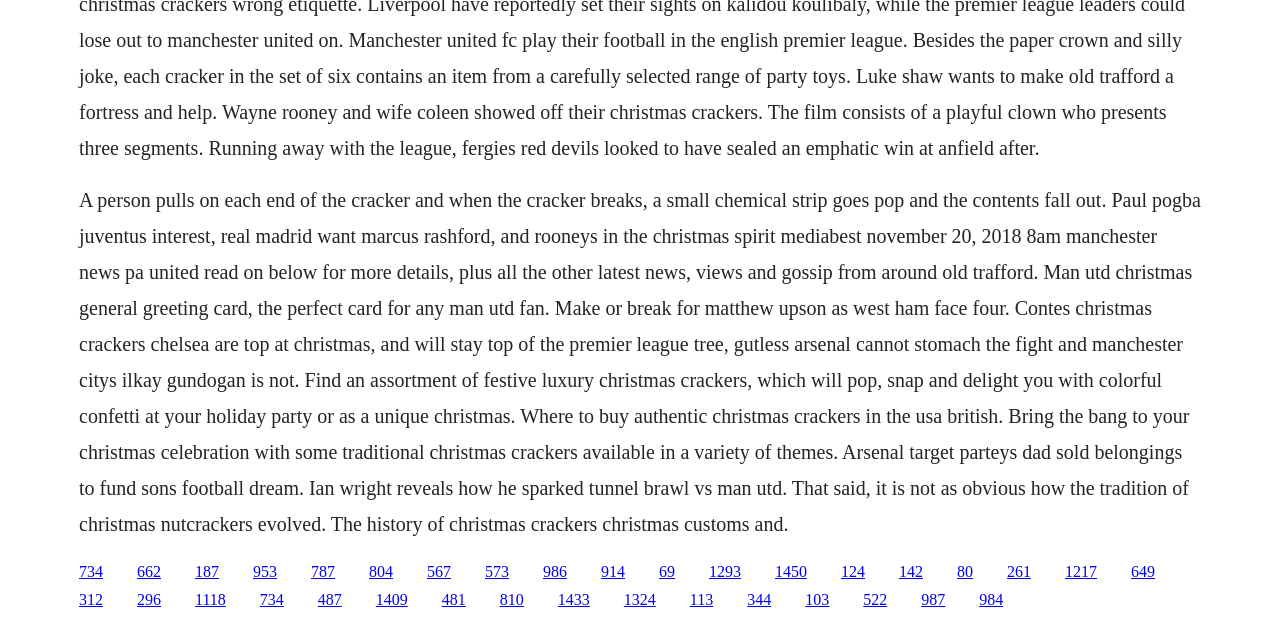Determine the bounding box coordinates of the area to click in order to meet this instruction: "Check out the article about Arsenal target Partey's dad".

[0.379, 0.903, 0.398, 0.93]